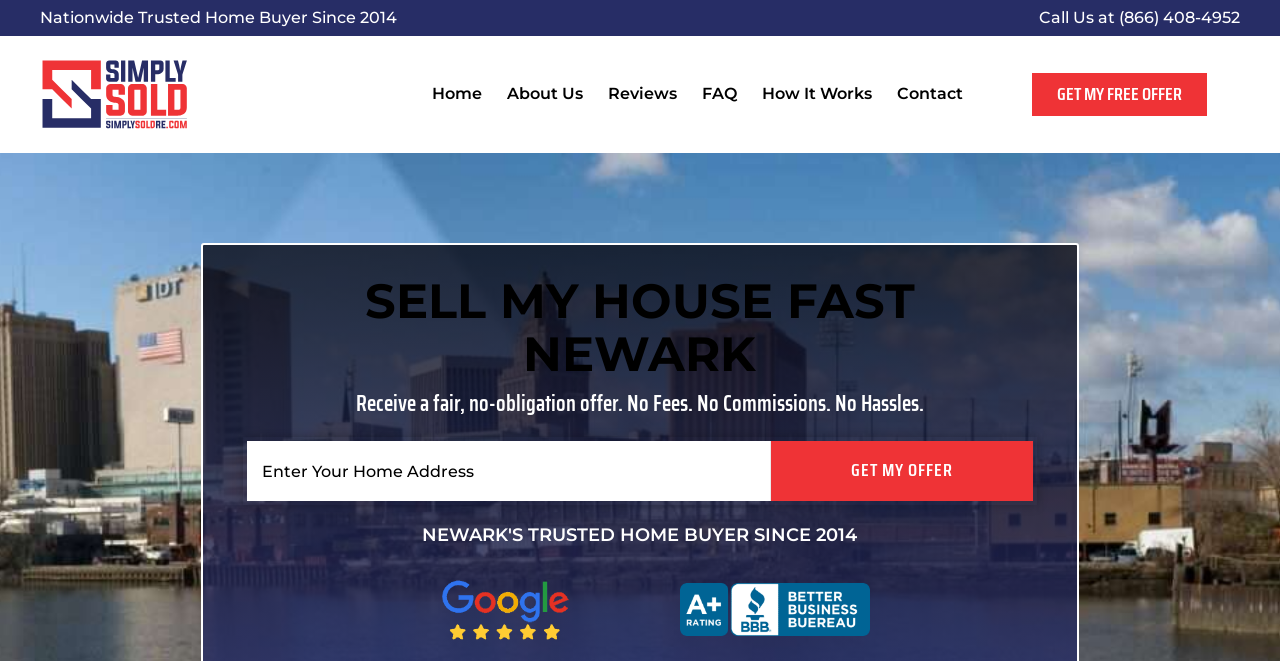Provide the bounding box coordinates of the section that needs to be clicked to accomplish the following instruction: "learn about the treatment of esophagus diseases."

None